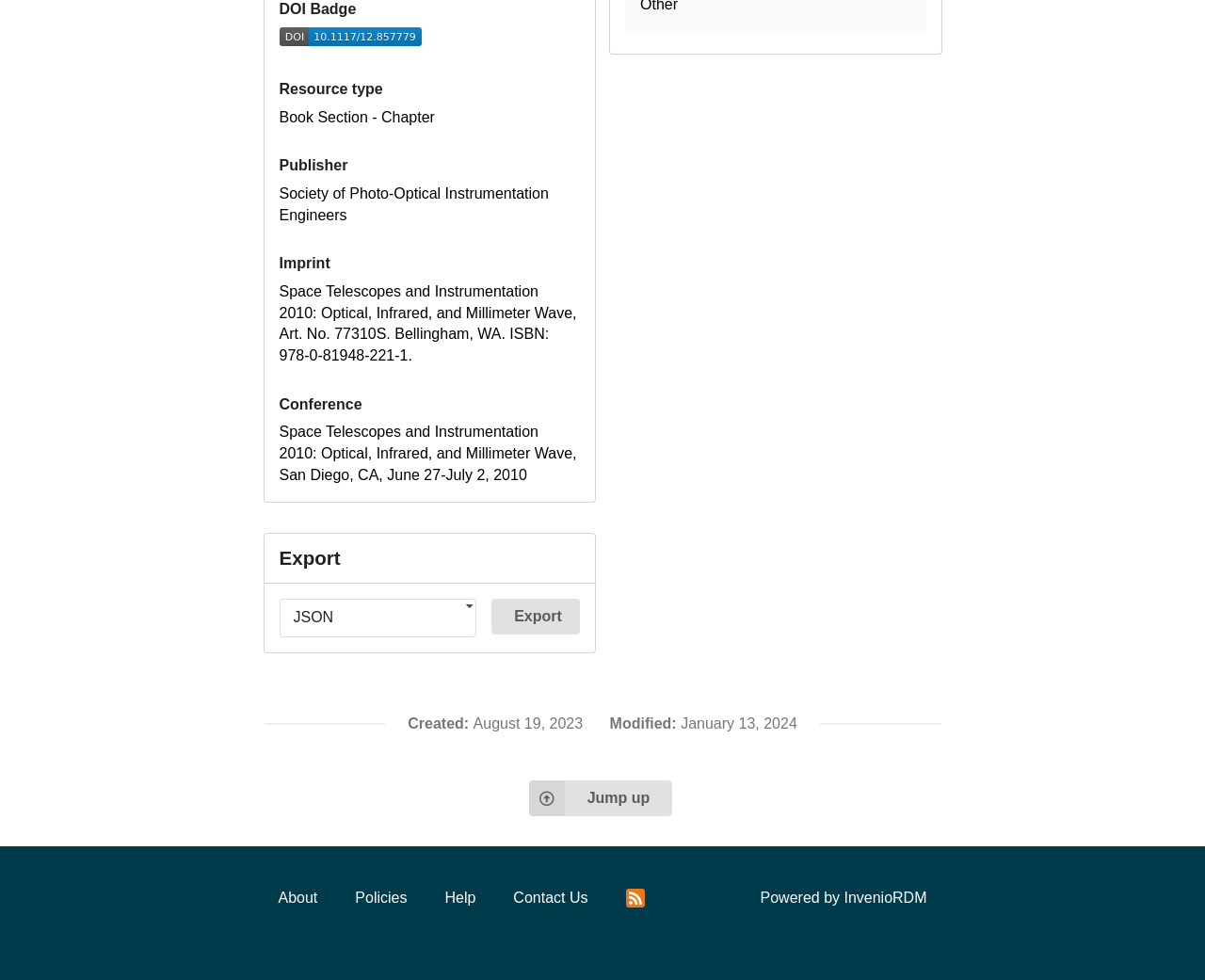Find the bounding box coordinates for the element that must be clicked to complete the instruction: "Click the Home link". The coordinates should be four float numbers between 0 and 1, indicated as [left, top, right, bottom].

None